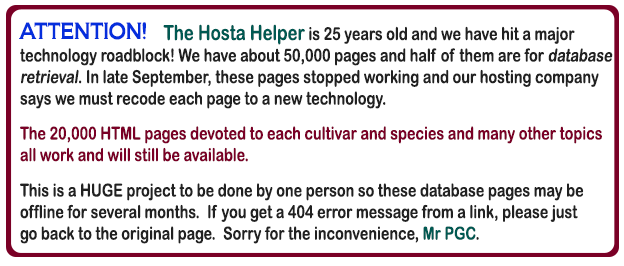What is the approximate number of pages impacted by the technology issue?
Please look at the screenshot and answer using one word or phrase.

50,000